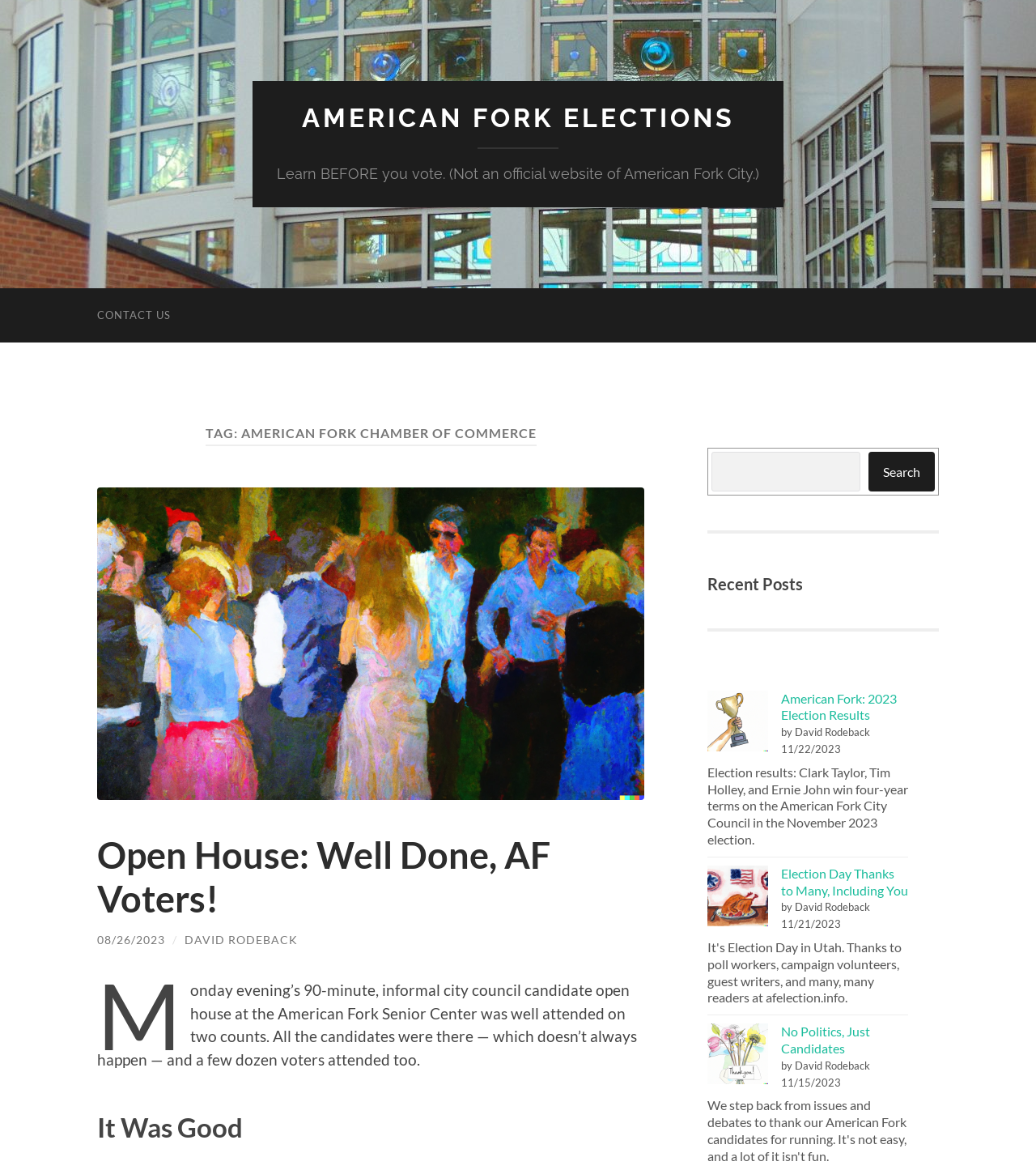Please give a short response to the question using one word or a phrase:
How many links are there in the 'Recent Posts' section?

4